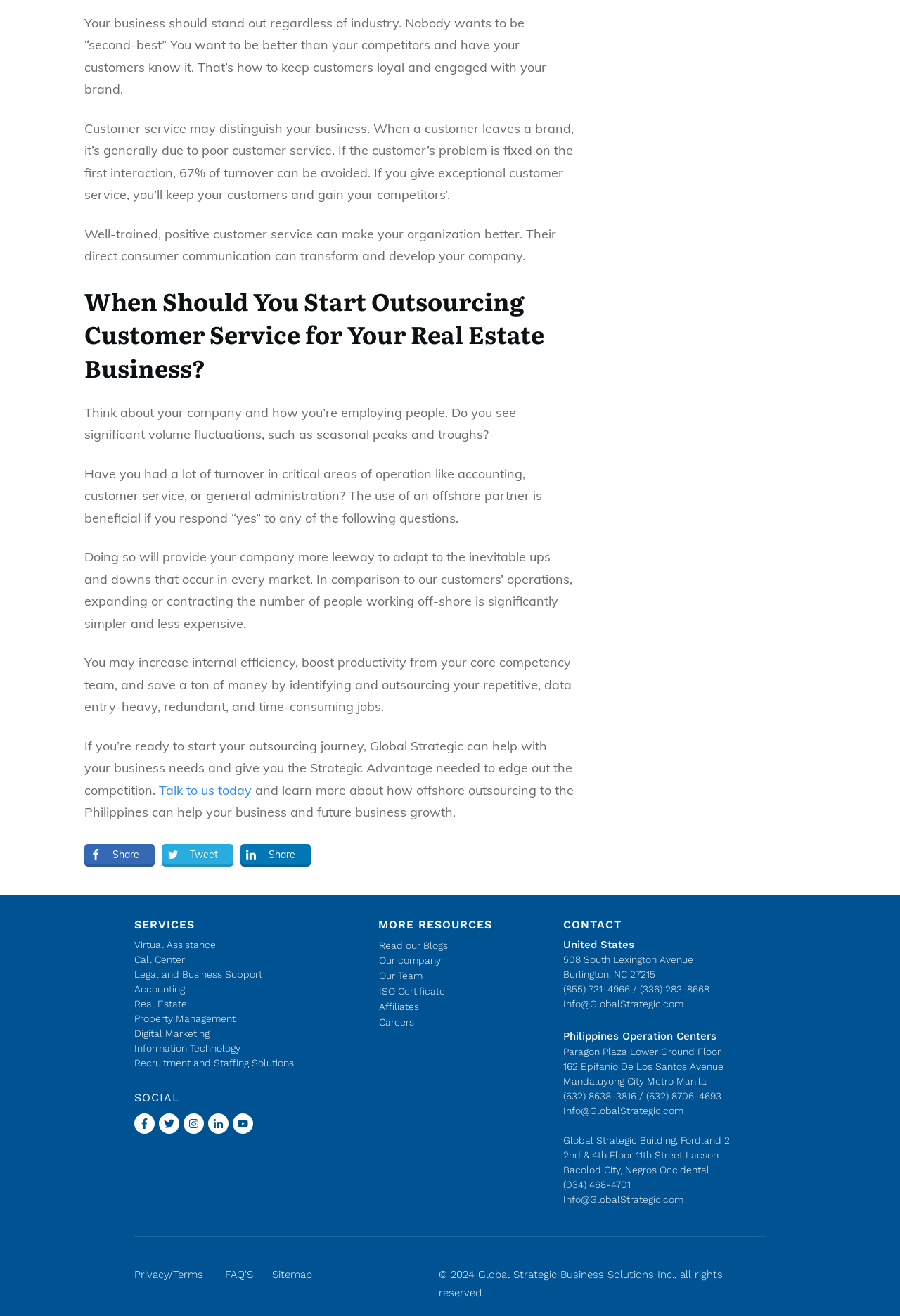Using the provided element description: "Read our Blogs", determine the bounding box coordinates of the corresponding UI element in the screenshot.

[0.421, 0.714, 0.497, 0.722]